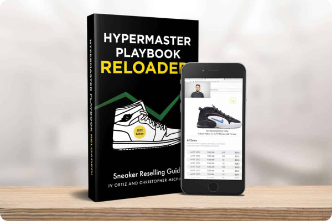Give a short answer using one word or phrase for the question:
Is the book focused on sneaker culture?

Yes